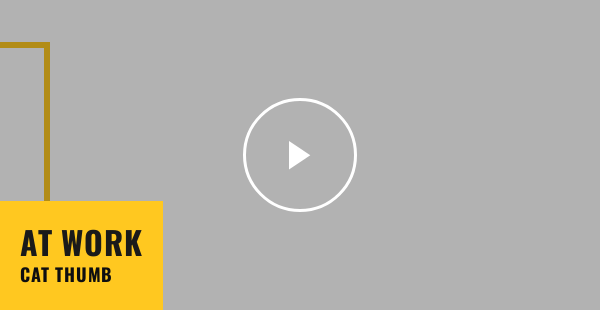What is the shape of the play button?
Using the visual information, reply with a single word or short phrase.

Circular